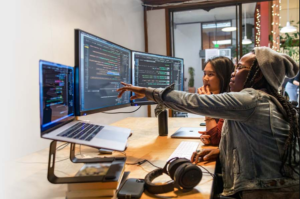Based on the image, please respond to the question with as much detail as possible:
What is the atmosphere of the workspace?

The caption describes the setting as having a casual yet vibrant atmosphere, which suggests a relaxed and creative environment that fosters collaboration and productivity.